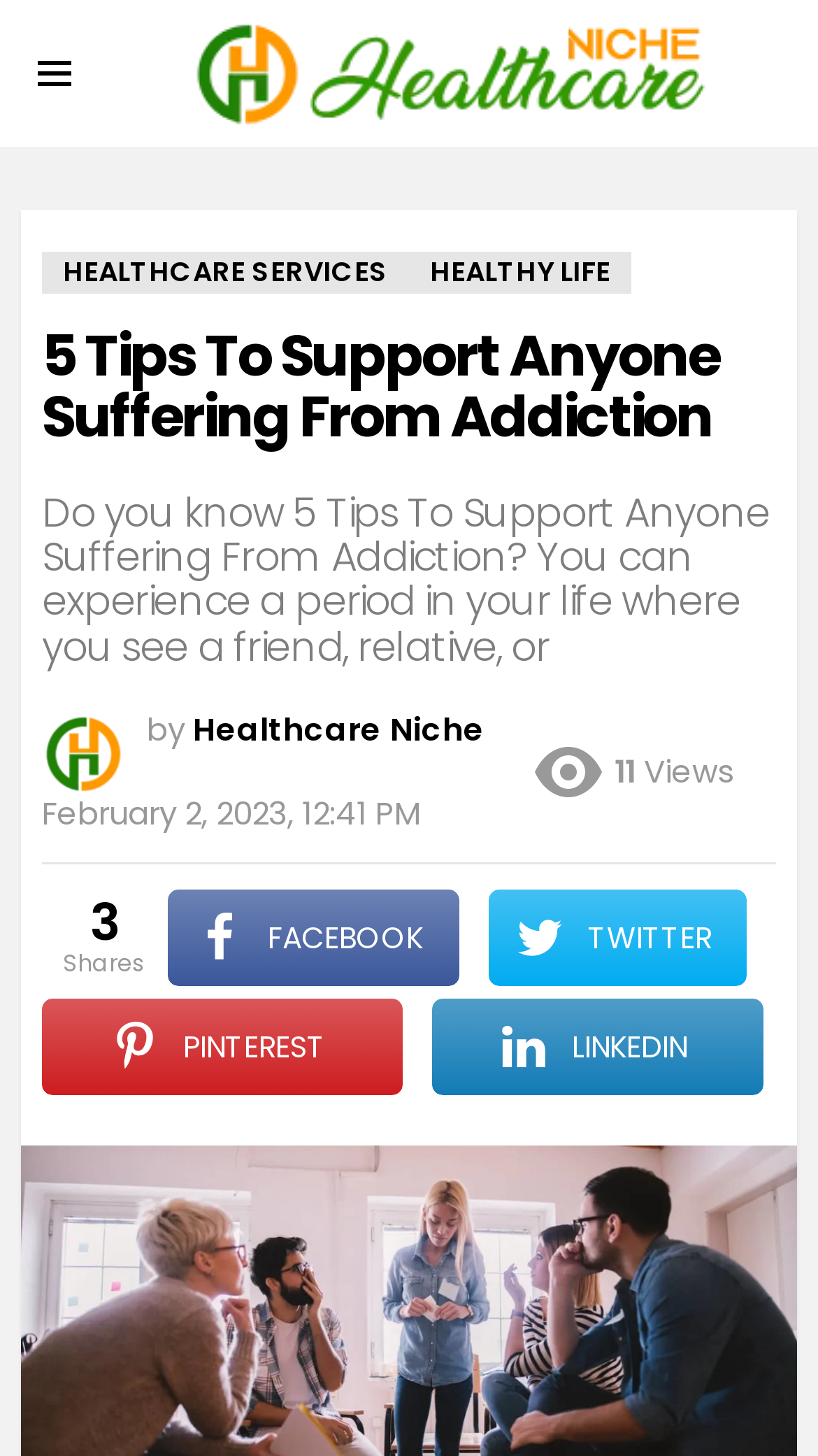Find the bounding box coordinates of the area that needs to be clicked in order to achieve the following instruction: "Read the article about 5 Tips To Support Anyone Suffering From Addiction". The coordinates should be specified as four float numbers between 0 and 1, i.e., [left, top, right, bottom].

[0.051, 0.225, 0.949, 0.308]